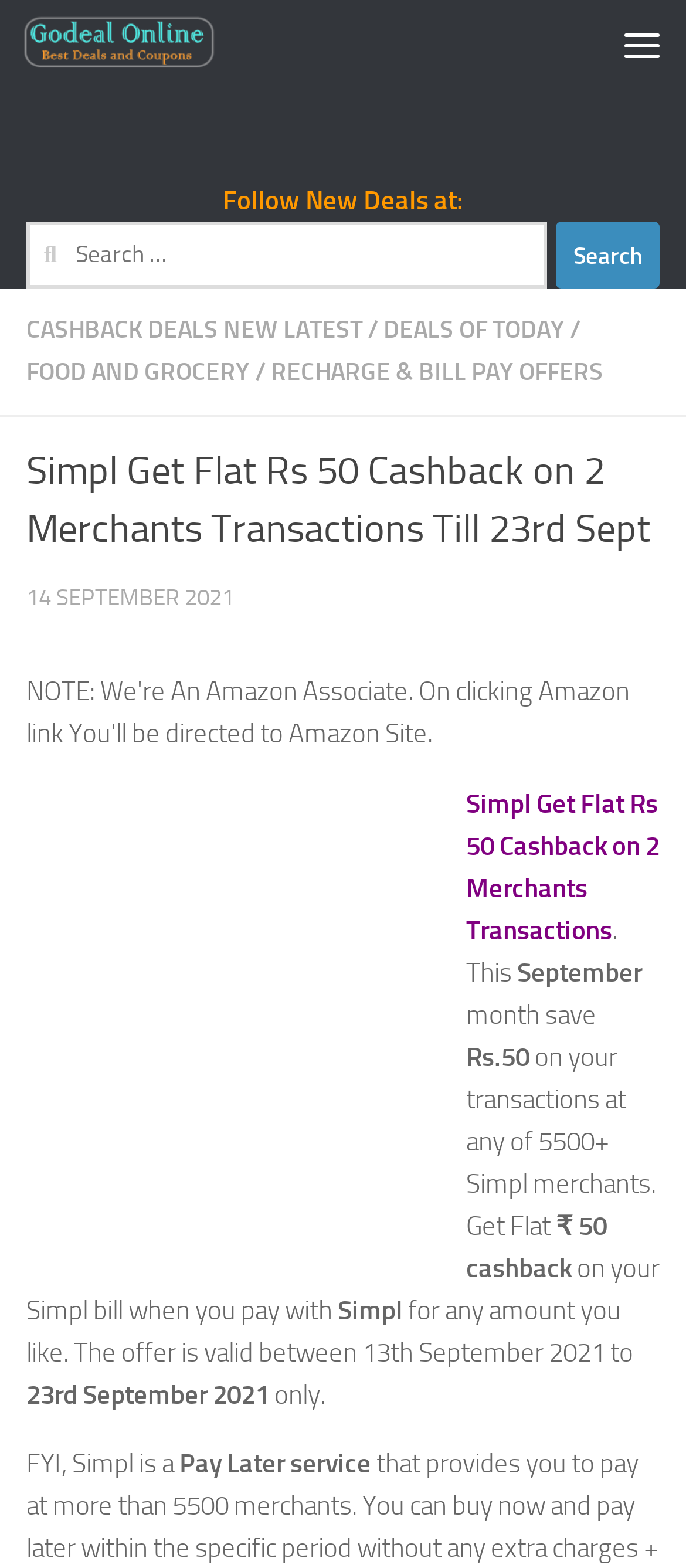Provide the bounding box coordinates, formatted as (top-left x, top-left y, bottom-right x, bottom-right y), with all values being floating point numbers between 0 and 1. Identify the bounding box of the UI element that matches the description: title="Menu"

[0.872, 0.0, 1.0, 0.056]